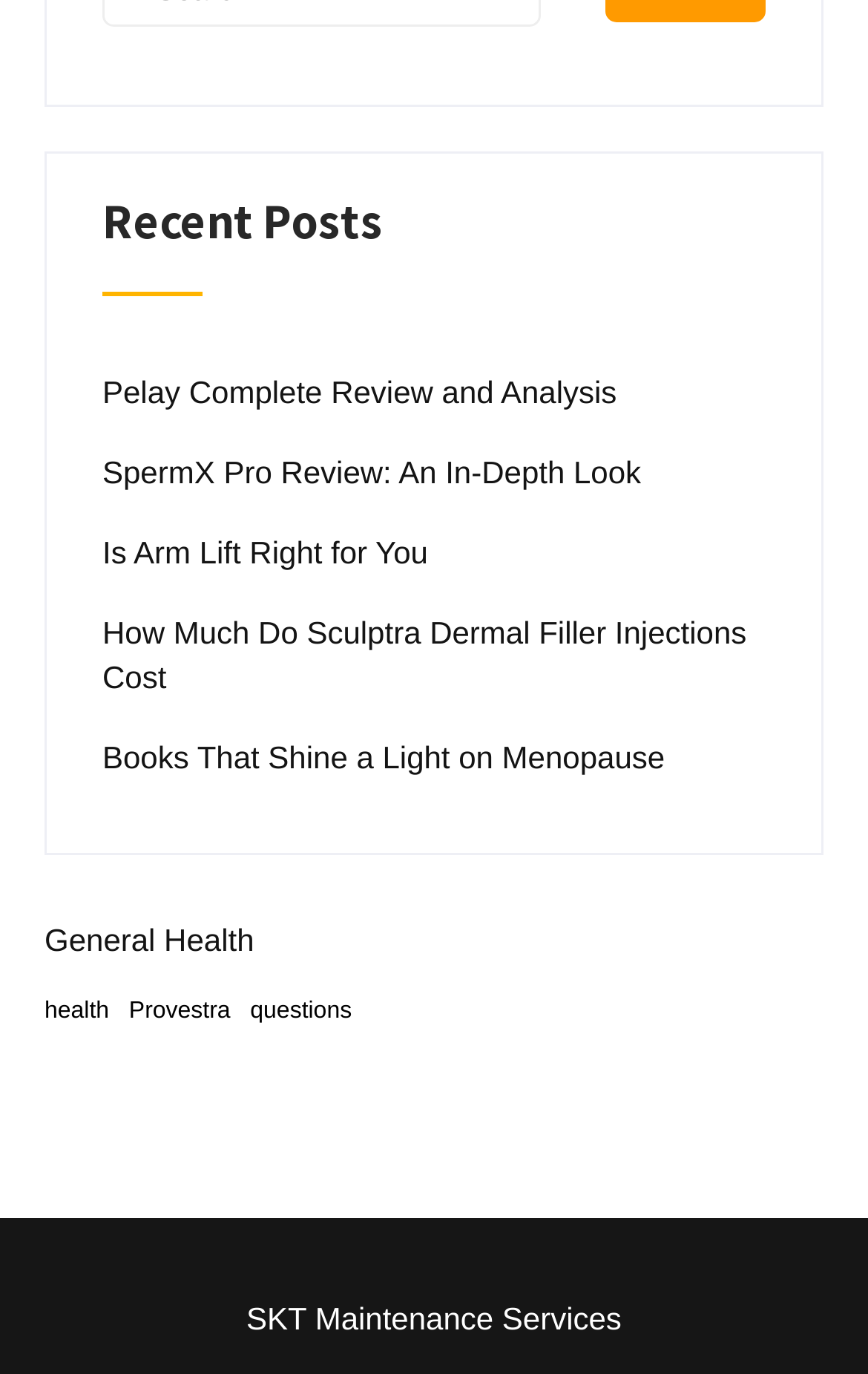Given the element description, predict the bounding box coordinates in the format (top-left x, top-left y, bottom-right x, bottom-right y). Make sure all values are between 0 and 1. Here is the element description: questions

[0.288, 0.716, 0.405, 0.756]